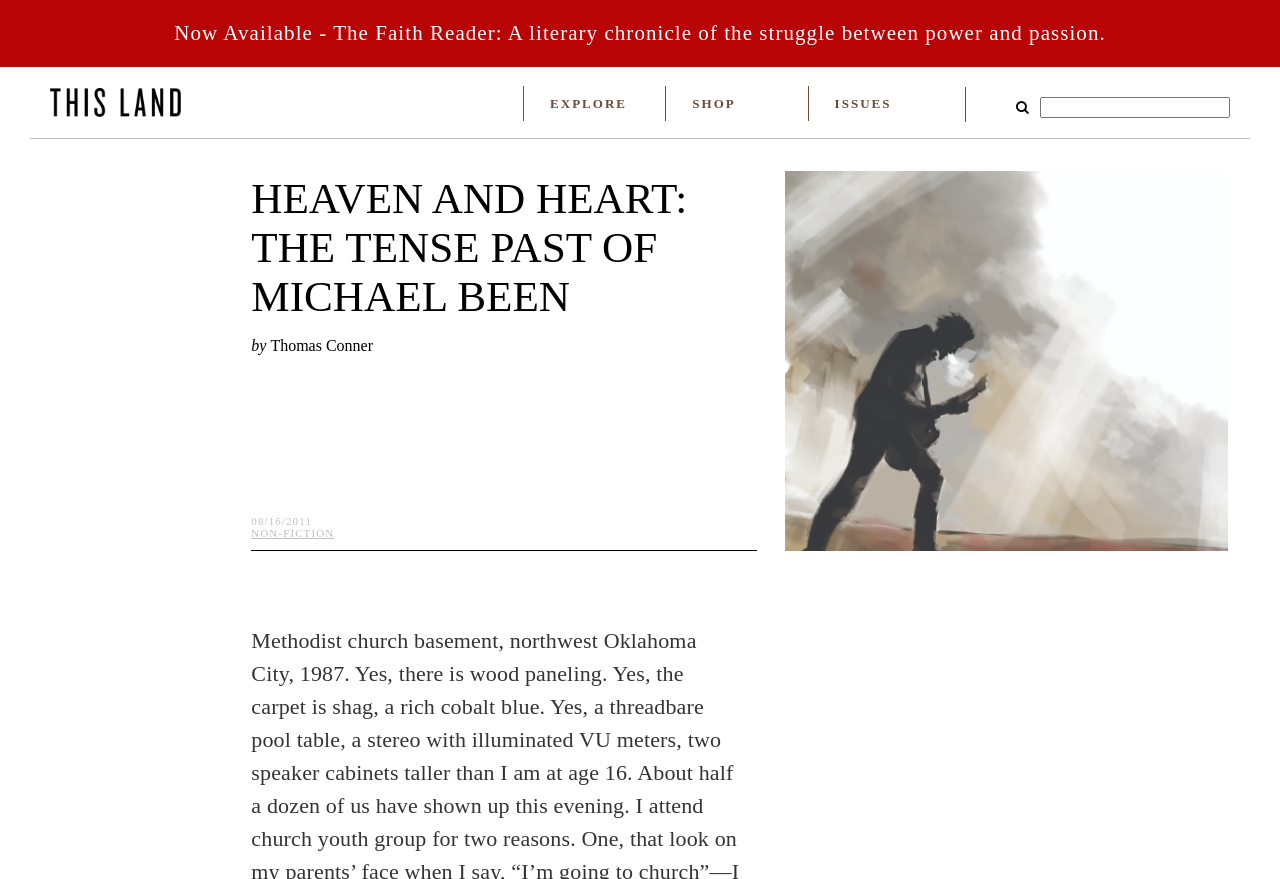Write a detailed summary of the webpage, including text, images, and layout.

The webpage is about an article titled "Heaven and Heart: The Tense Past of Michael Been" by Thomas Conner, published on August 16, 2011. At the top of the page, there is a complementary section that spans the entire width. Below it, there is a link to "The Faith Reader" on the left side, followed by a heading section that contains a link to the article title, accompanied by a small image.

On the top-right side, there are three links: "EXPLORE", "SHOP", and "ISSUES", arranged horizontally. Next to them, there is a search button with a magnifying glass icon and a text box where users can input their search queries.

The main content of the article is divided into two sections. On the left side, there is a header section that contains the article title, author name, and publication date. Below the header, there is a link to the category "NON-FICTION". On the right side, there is a large figure with a caption, which takes up most of the page's width.

Overall, the webpage has a simple and clean layout, with a focus on presenting the article's content and providing easy navigation to other sections of the website.